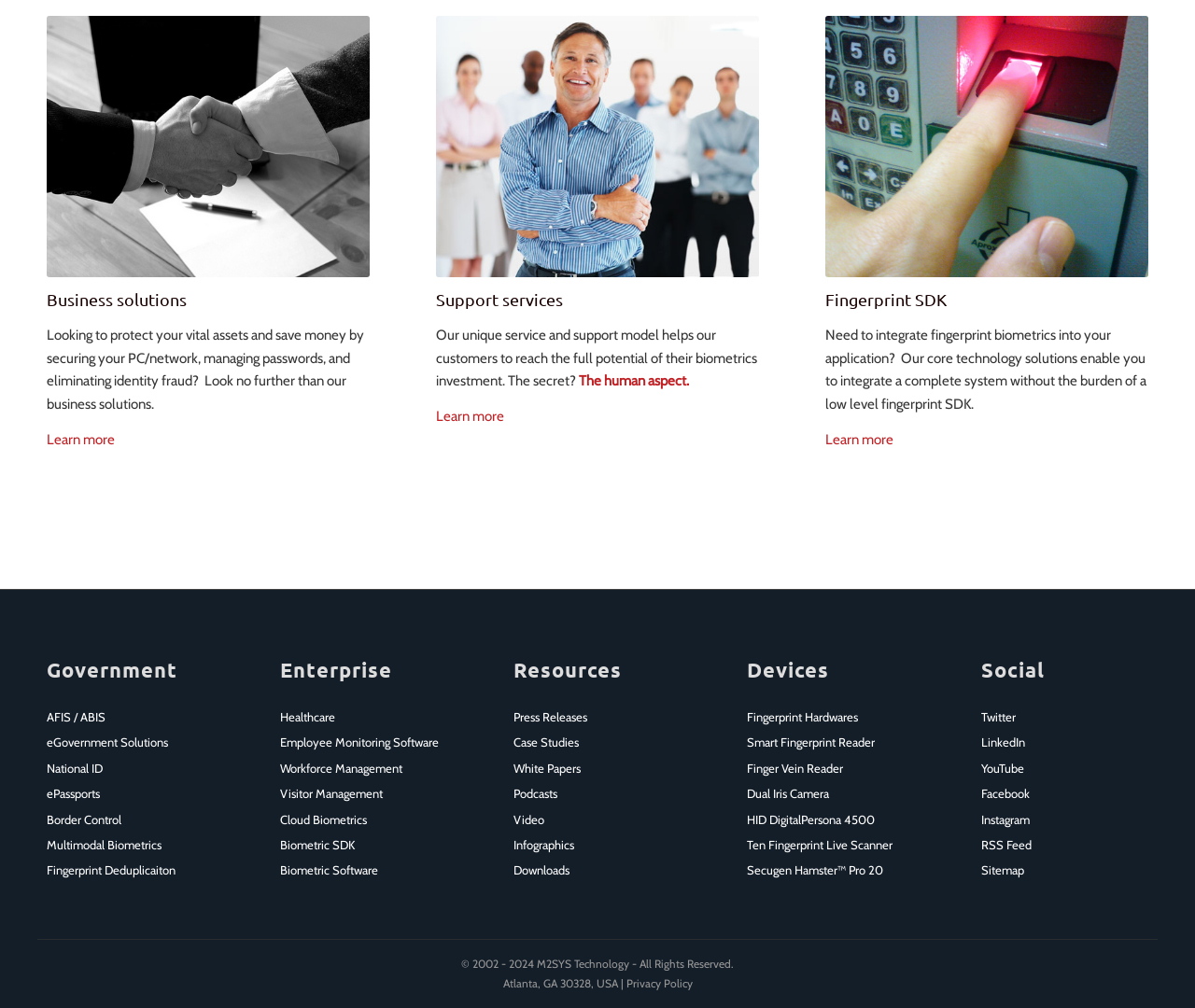What is the copyright year range?
Answer the question with just one word or phrase using the image.

2002 - 2024